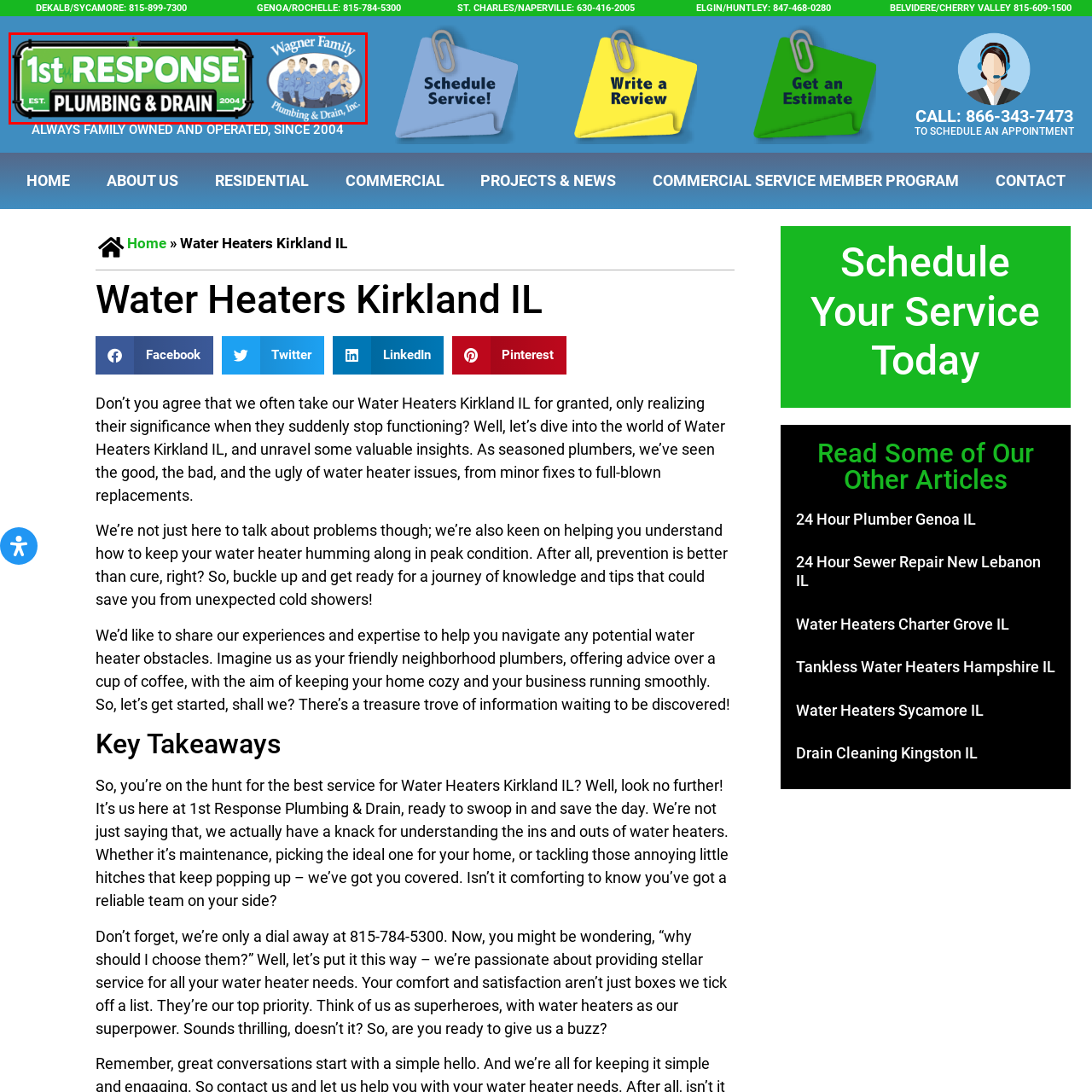Check the picture within the red bounding box and provide a brief answer using one word or phrase: How many individuals are illustrated in the logo?

Four